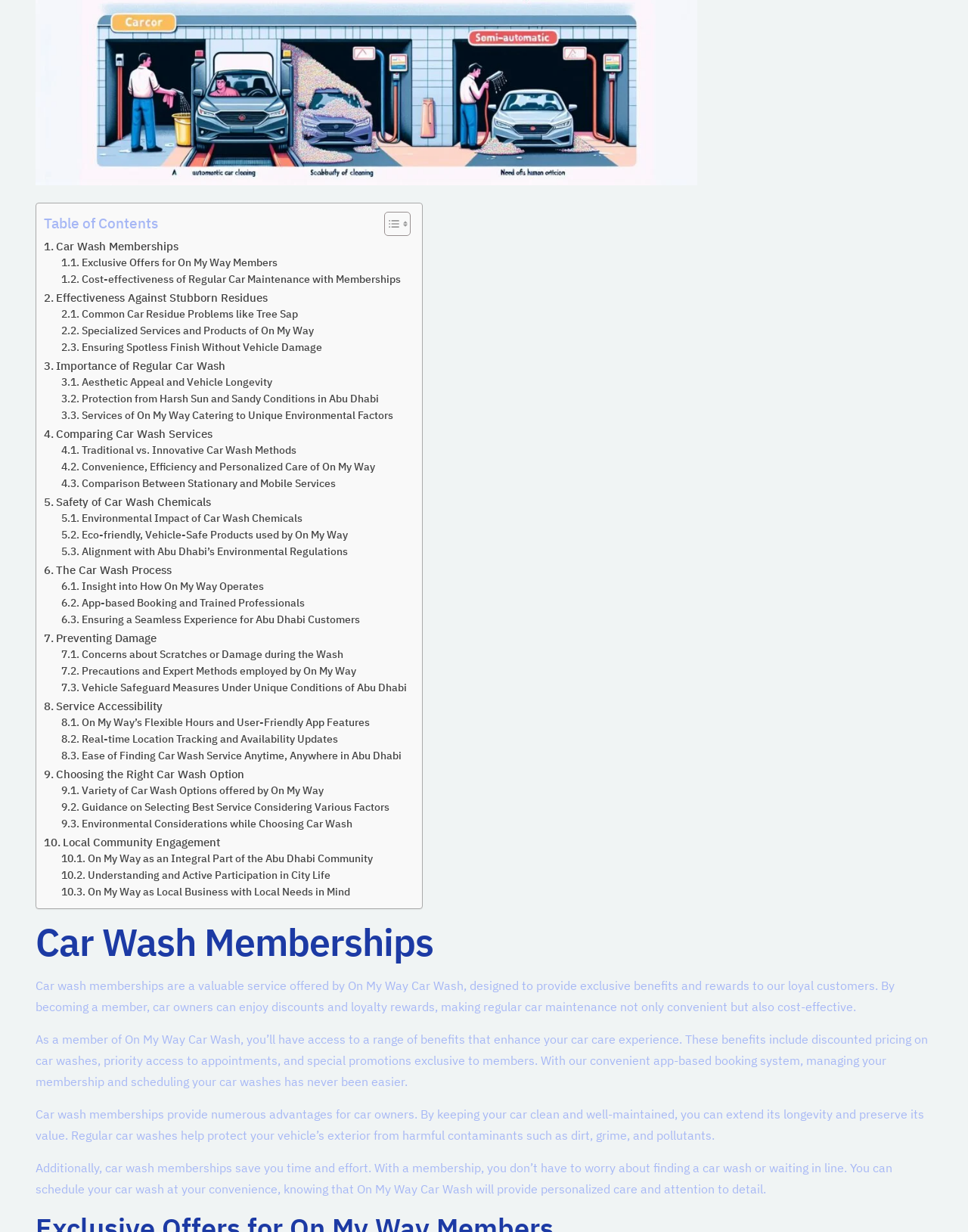Refer to the element description Service Accessibility and identify the corresponding bounding box in the screenshot. Format the coordinates as (top-left x, top-left y, bottom-right x, bottom-right y) with values in the range of 0 to 1.

[0.045, 0.565, 0.168, 0.58]